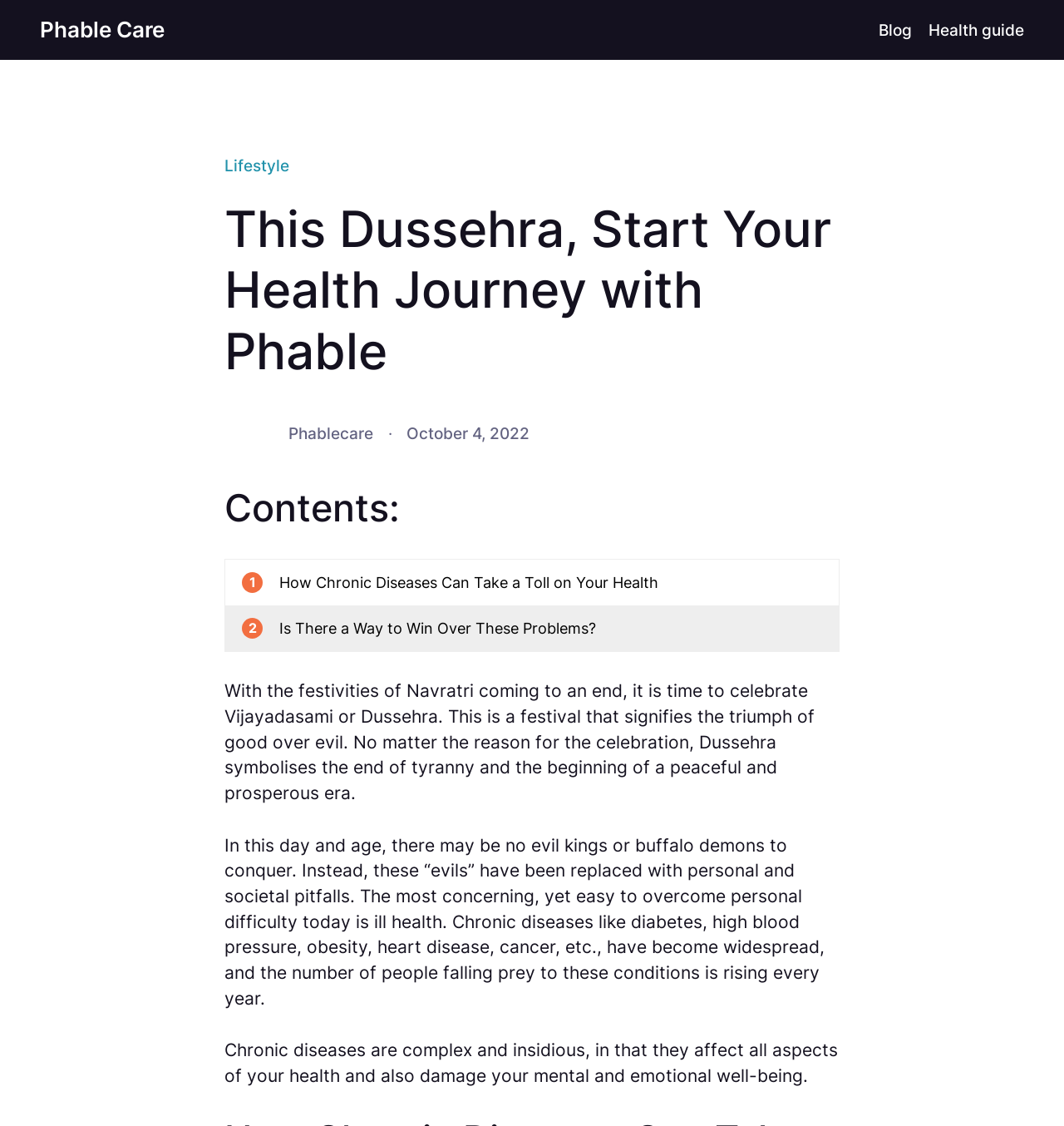What is the name of the festival being celebrated?
Look at the screenshot and give a one-word or phrase answer.

Dussehra